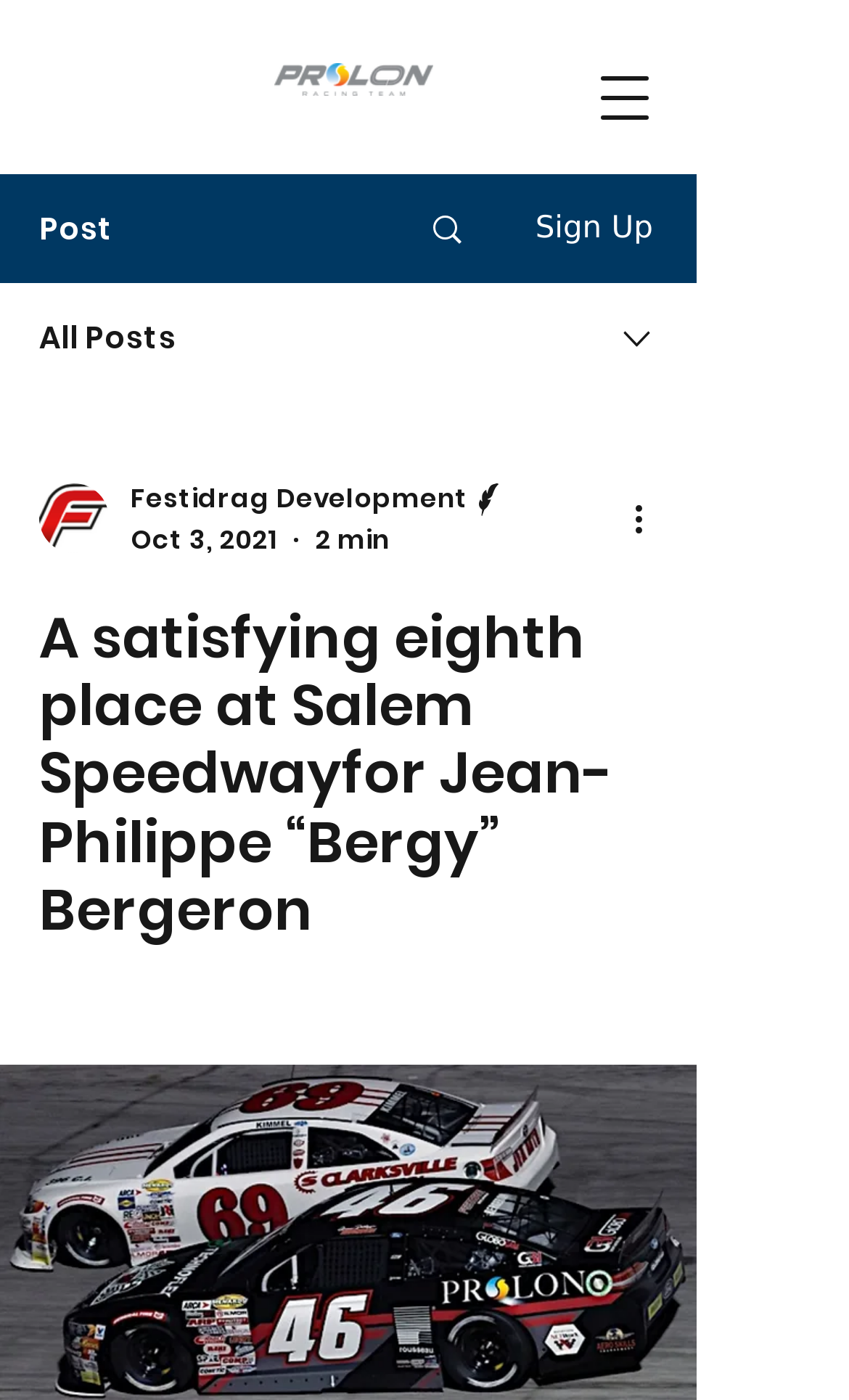Extract the top-level heading from the webpage and provide its text.

A satisfying eighth place at Salem Speedwayfor Jean-Philippe “Bergy” Bergeron